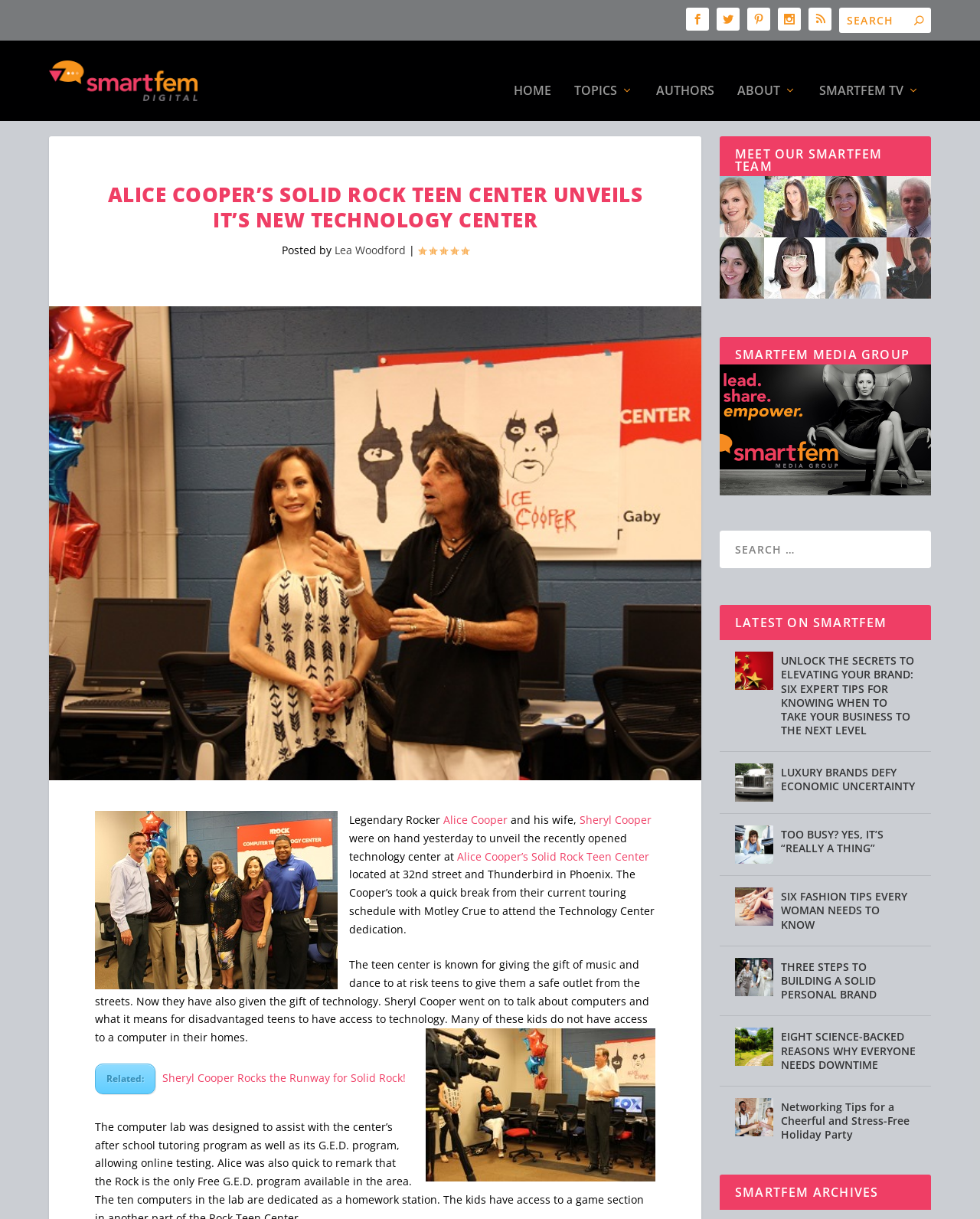Provide a one-word or short-phrase answer to the question:
How many images are on the webpage?

5